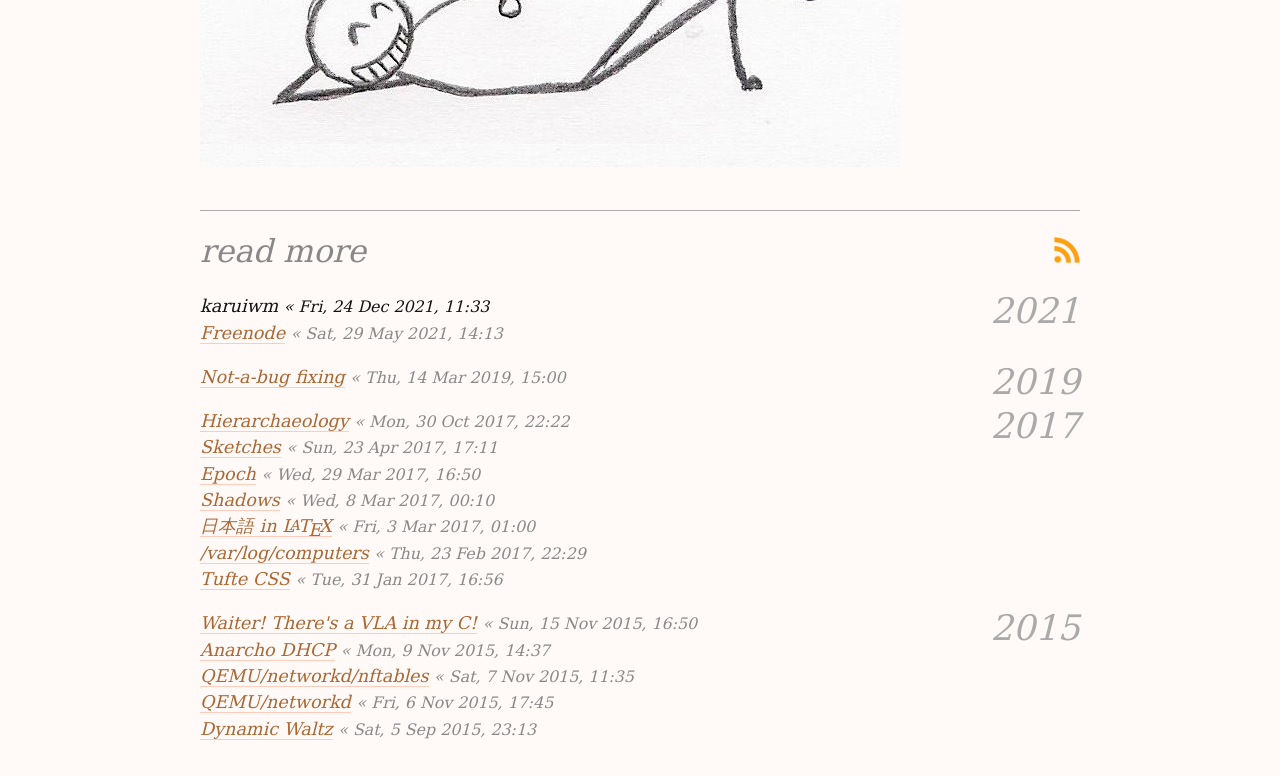Utilize the information from the image to answer the question in detail:
How many links are there under the '2017' heading?

I counted the links under the '2017' heading and found that there are five links: 'Hierarchaeology', 'Sketches', 'Epoch', 'Shadows', and '日本語 in LATEX'.